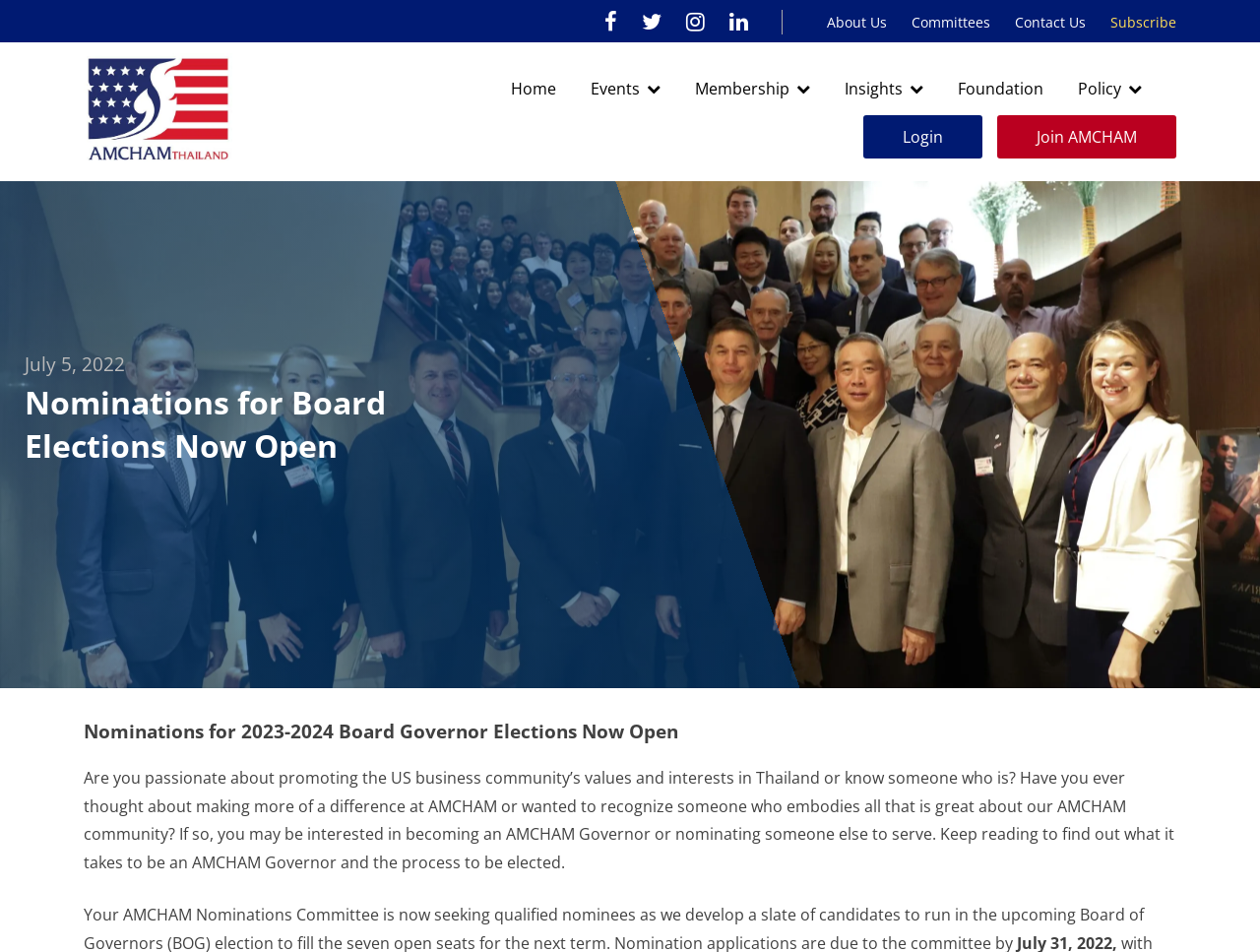How many links are in the top navigation bar?
Please use the image to deliver a detailed and complete answer.

I counted the links in the top navigation bar, which are 'About Us', 'Committees', 'Contact Us', 'Subscribe', 'Home', 'Foundation', and 'Policy'.